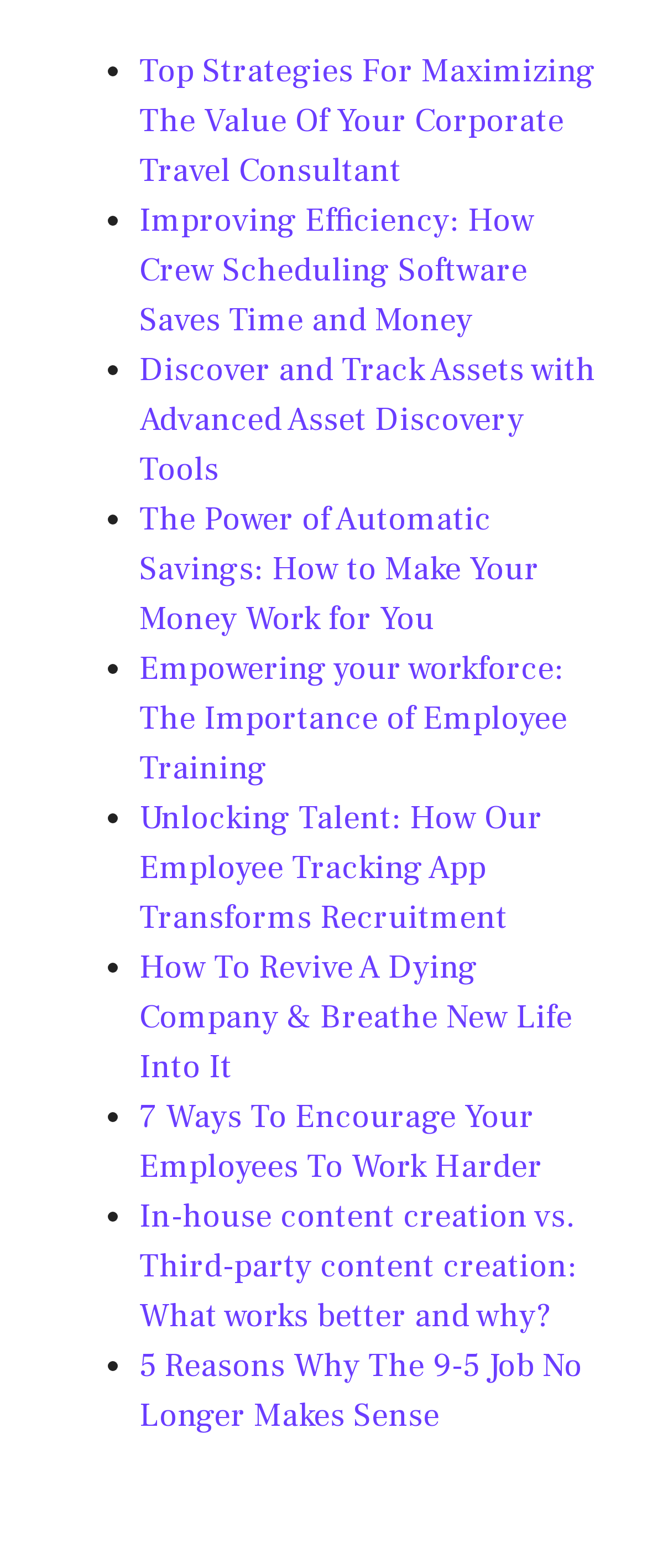Using a single word or phrase, answer the following question: 
What is the topic of the first article link?

Corporate travel consultant